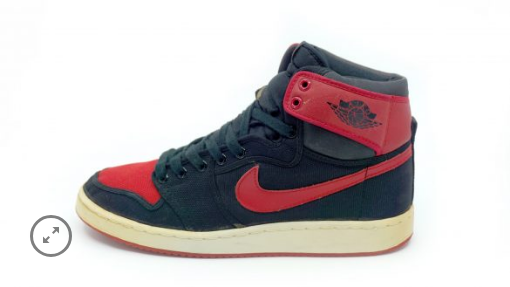Explain what is happening in the image with as much detail as possible.

This image showcases the iconic **1985 Nike Air Jordan 1 AJKO in the Bred colorway**, a striking blend of black and red that highlights the shoe's vintage appeal. The sneaker features a classic high-top silhouette with a canvas upper, notable for its unique design elements, including the signature Nike Swoosh and the Air Jordan Wings logo adorning the ankle. The sole exhibits a slightly yellowed look, indicative of its age and timeless heritage, referencing the sneaker's long-standing place in both basketball culture and street fashion. With its rich history and distinctive style, the AJKO Bred remains a highly sought-after model among collectors and enthusiasts alike.